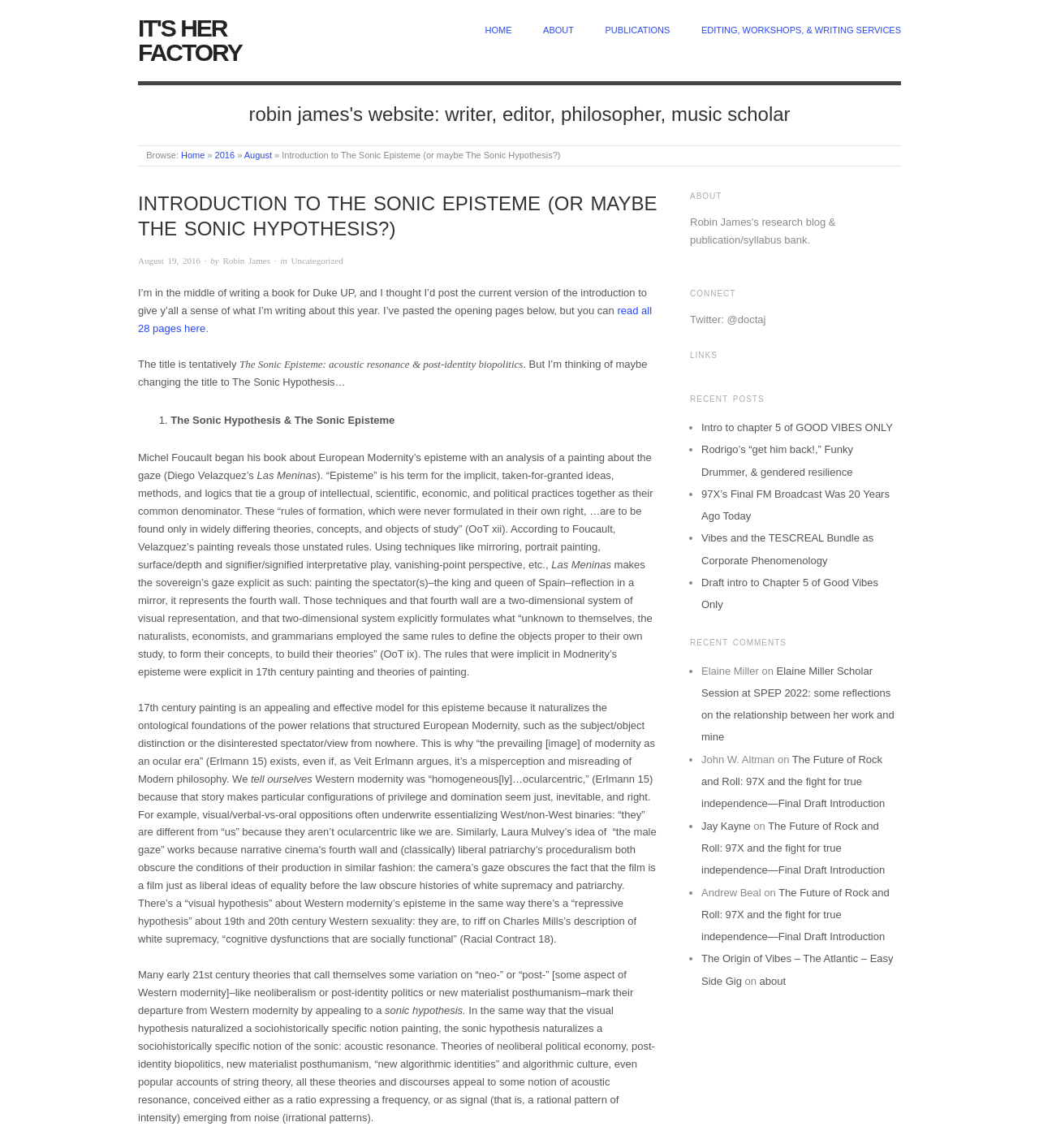Please determine the bounding box coordinates of the section I need to click to accomplish this instruction: "Read the introduction to The Sonic Episteme".

[0.133, 0.166, 0.633, 0.21]